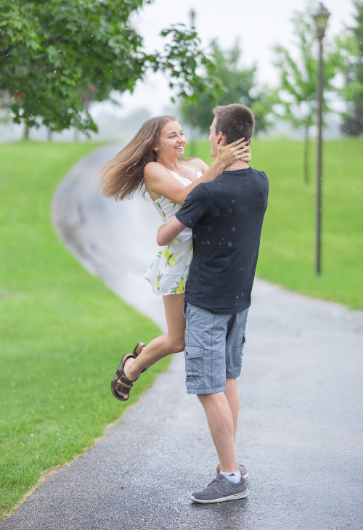What is the purpose of the street lamps in the background?
Ensure your answer is thorough and detailed.

The street lamps are mentioned as standing quietly nearby, which suggests that they are not the main focus of the image, but rather they are adding to the overall ambiance of the scene, creating a romantic and peaceful atmosphere.